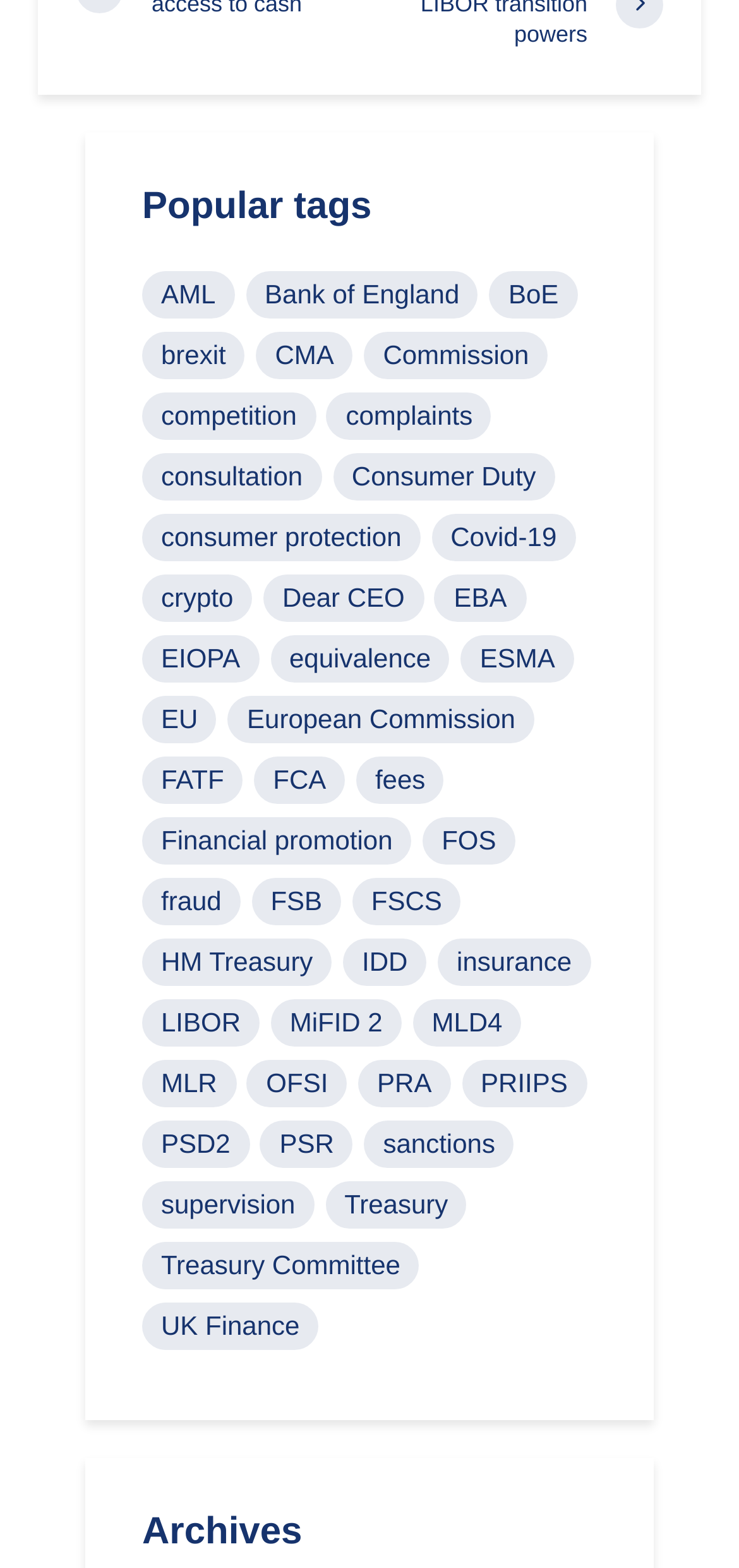Locate the bounding box coordinates of the area that needs to be clicked to fulfill the following instruction: "Explore 'FCA' items". The coordinates should be in the format of four float numbers between 0 and 1, namely [left, top, right, bottom].

[0.344, 0.483, 0.467, 0.513]